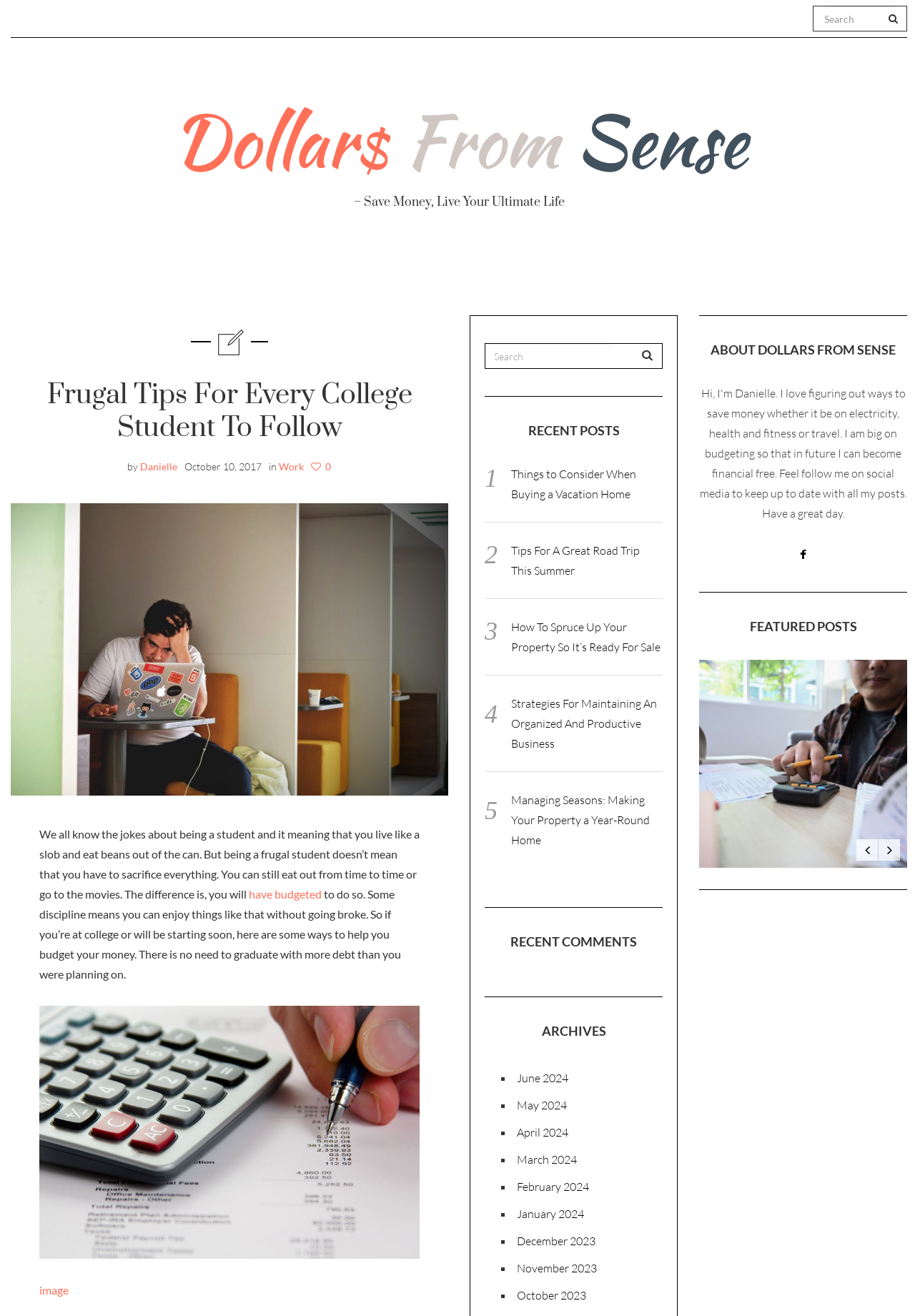Find the bounding box coordinates for the HTML element specified by: "November 2023".

[0.565, 0.958, 0.652, 0.969]